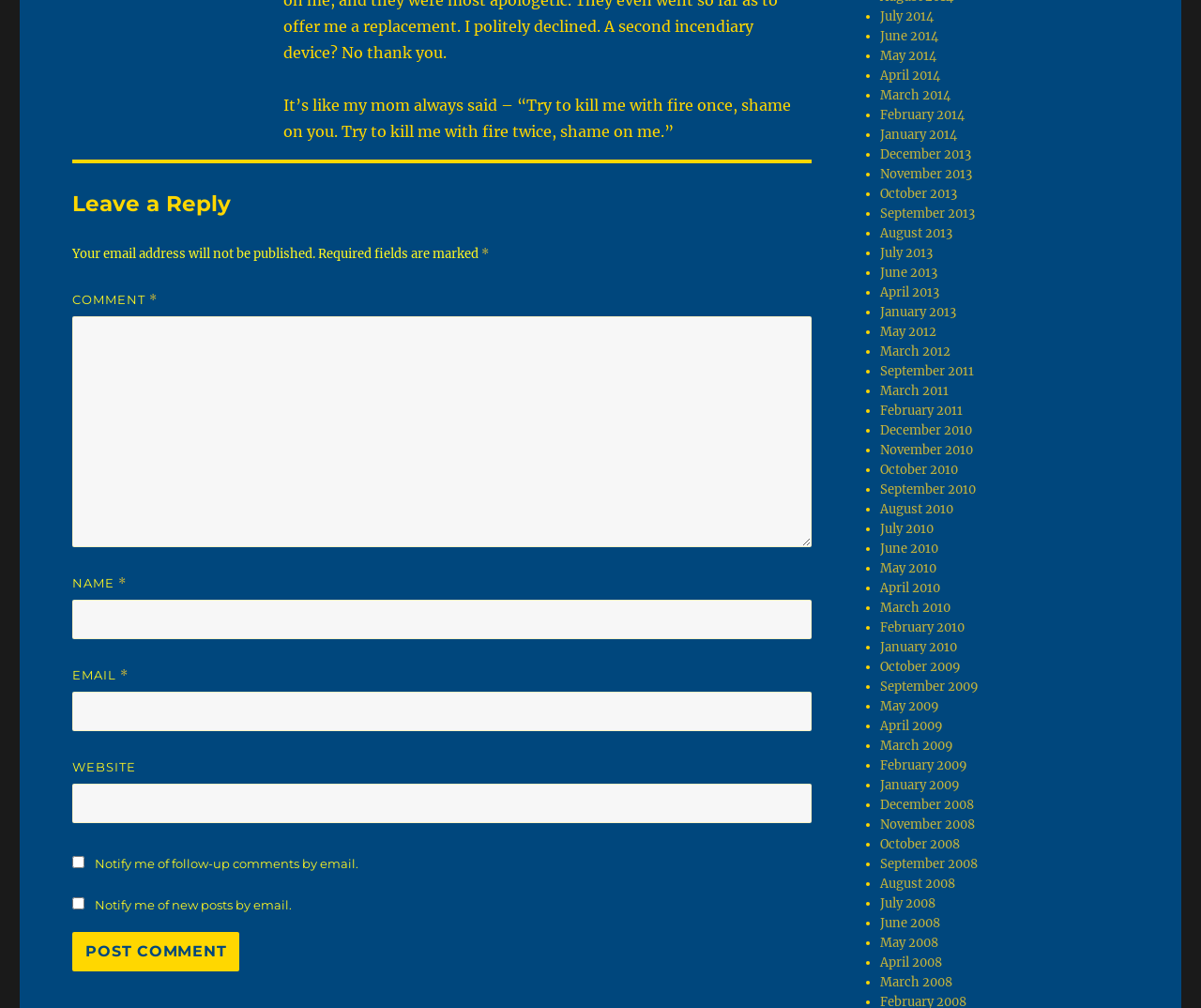Locate the bounding box coordinates of the area to click to fulfill this instruction: "View July 2014 archives". The bounding box should be presented as four float numbers between 0 and 1, in the order [left, top, right, bottom].

[0.733, 0.008, 0.777, 0.024]